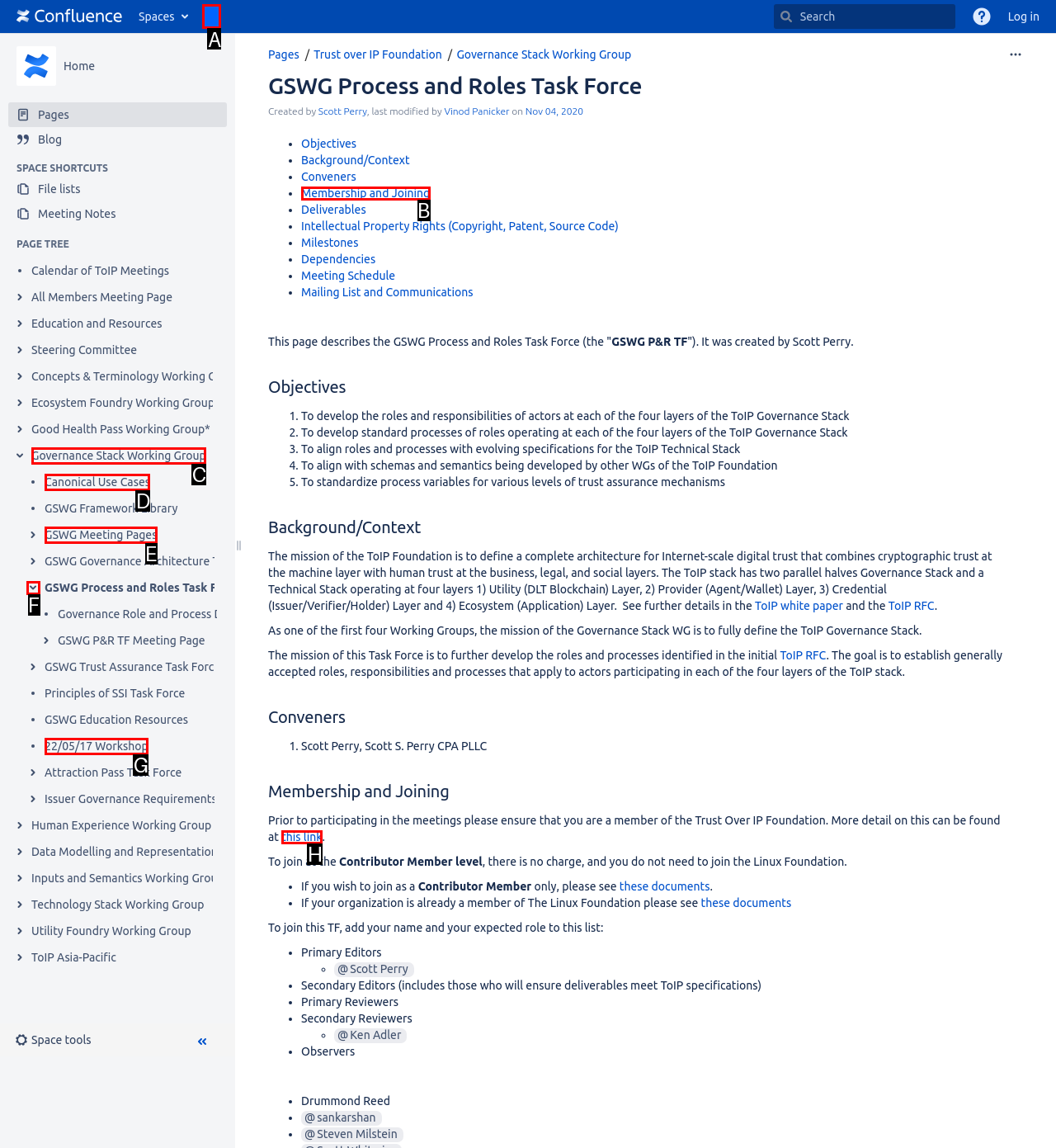From the available options, which lettered element should I click to complete this task: Create a new page?

A